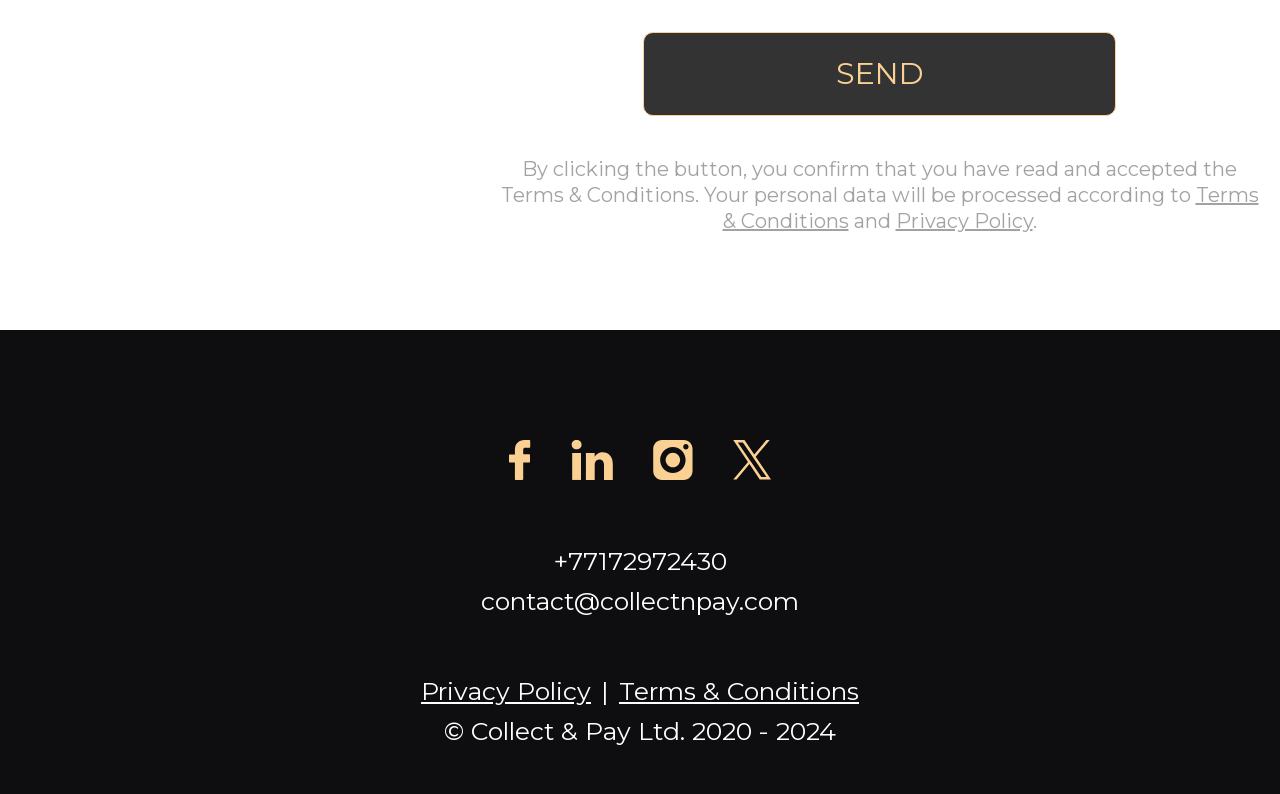Give the bounding box coordinates for the element described by: "Terms & Conditions".

[0.564, 0.23, 0.983, 0.293]